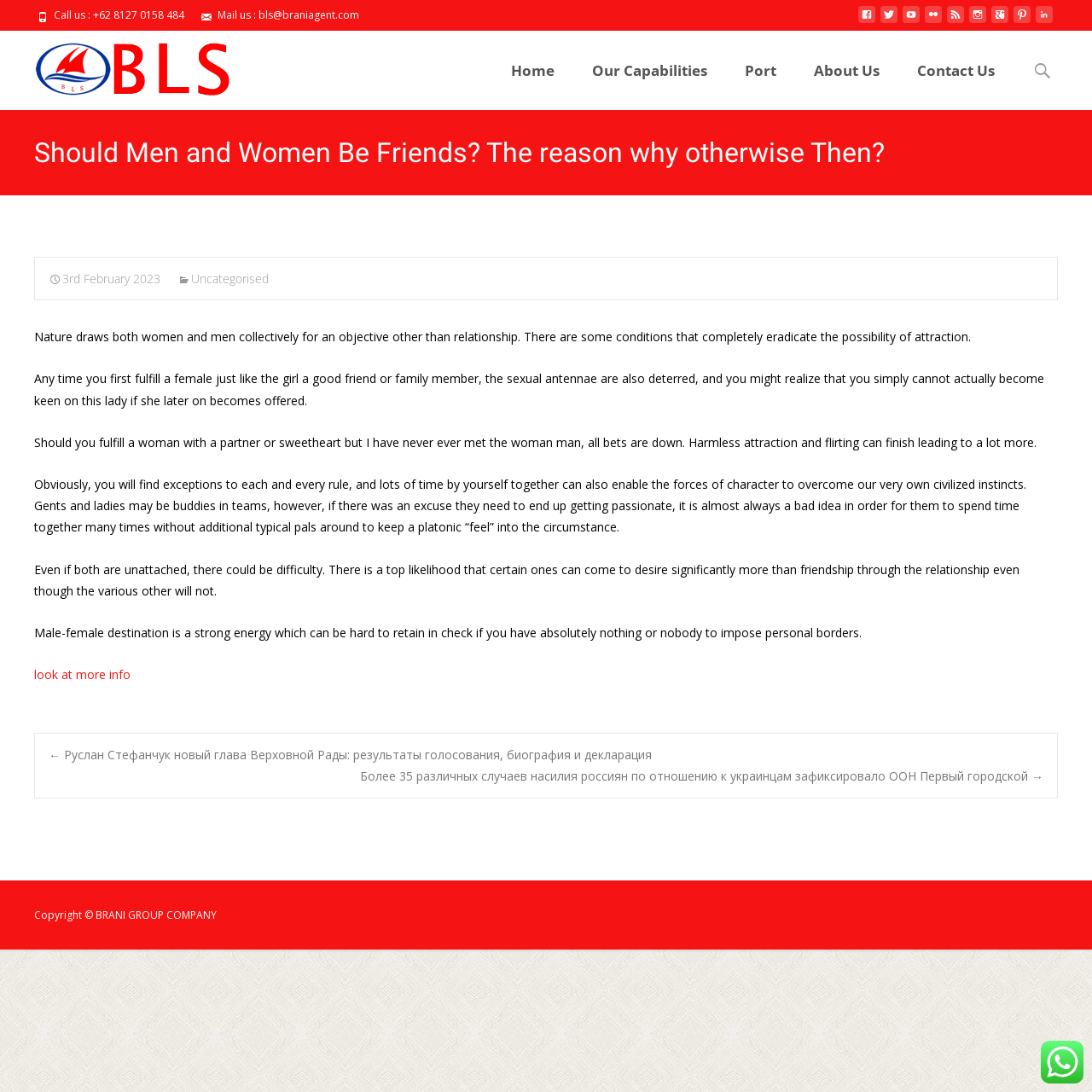Locate the bounding box coordinates of the item that should be clicked to fulfill the instruction: "Call the phone number".

[0.047, 0.007, 0.169, 0.02]